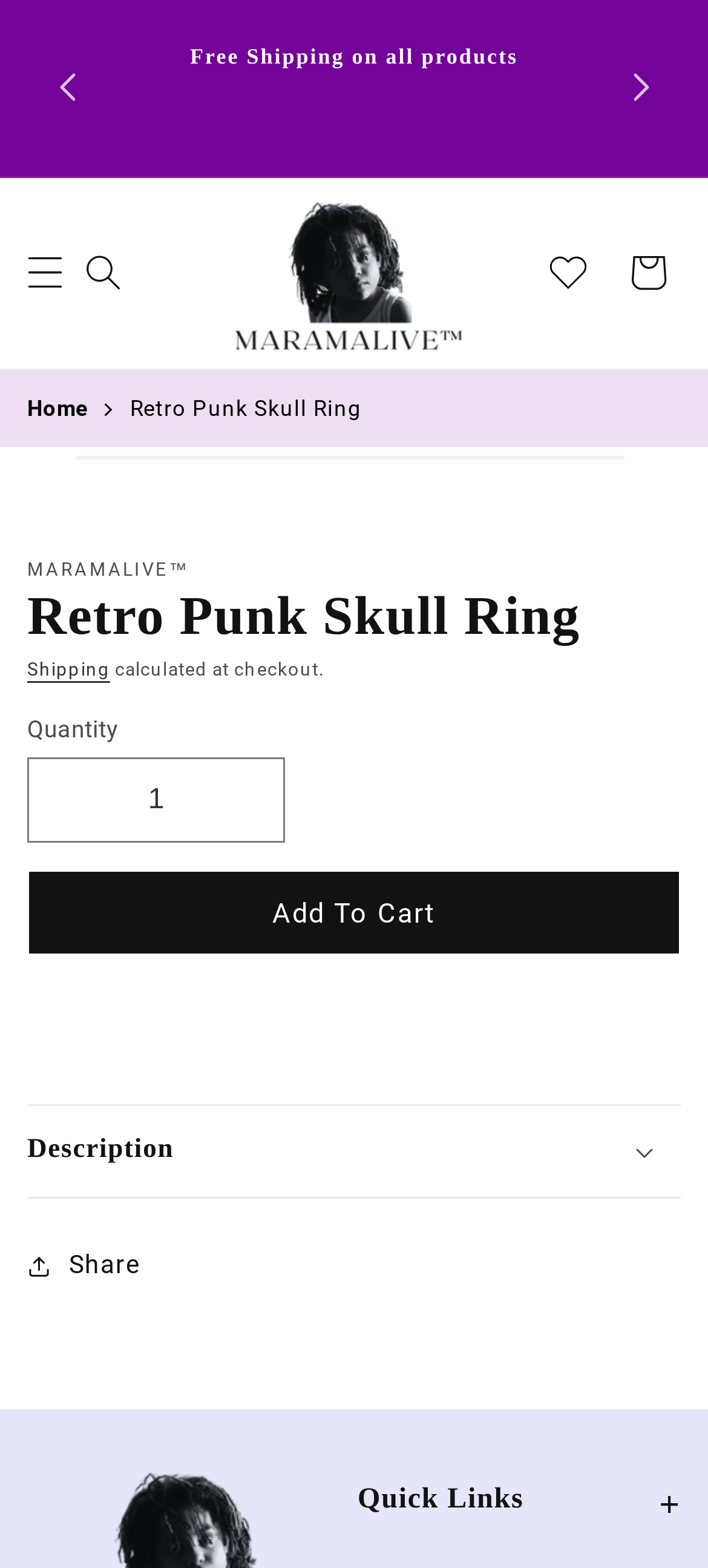Determine the bounding box coordinates of the section to be clicked to follow the instruction: "Go to cart". The coordinates should be given as four float numbers between 0 and 1, formatted as [left, top, right, bottom].

[0.859, 0.149, 0.972, 0.2]